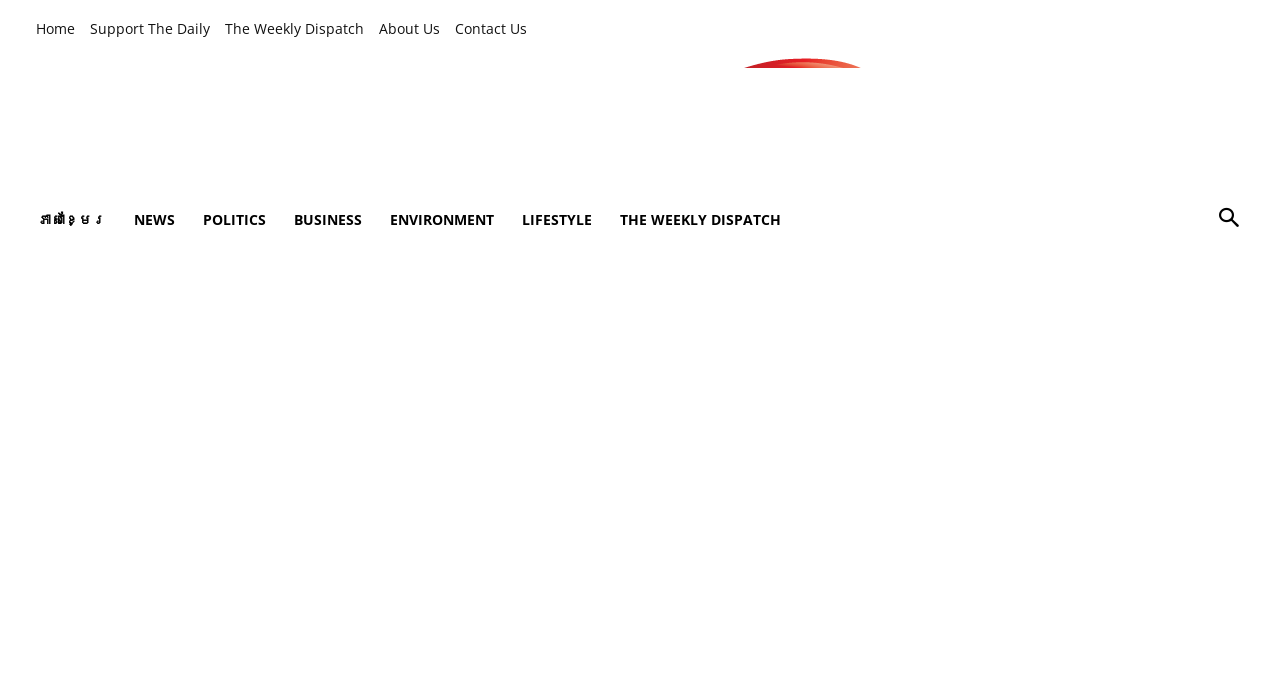Determine the bounding box coordinates for the HTML element described here: "About Us".

[0.296, 0.021, 0.344, 0.065]